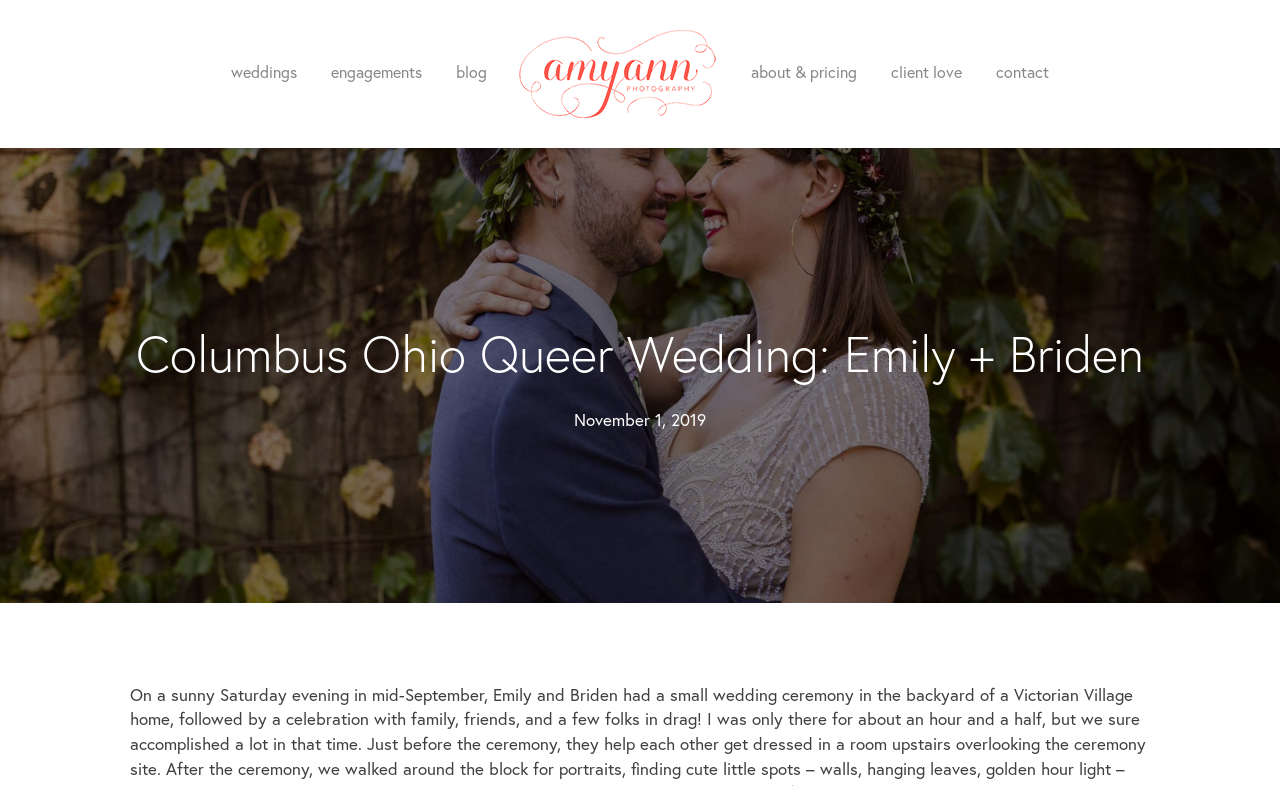Create a full and detailed caption for the entire webpage.

This webpage is about a Columbus Ohio queer wedding, specifically featuring Emily and Briden, as photographed by Amy Ann Photography. At the top of the page, there is a navigation menu with six links: "weddings", "engagements", "blog", "Amy Ann Photography" (which includes an image of the logo), "about & pricing", and "contact". These links are positioned horizontally across the top of the page, with "weddings" on the left and "contact" on the right.

Below the navigation menu, there is a large heading that reads "Columbus Ohio Queer Wedding: Emily + Briden". This heading is centered on the page and takes up a significant amount of vertical space.

To the right of the heading, there is a static text element that displays the date "November 1, 2019". This text is positioned slightly above the middle of the page.